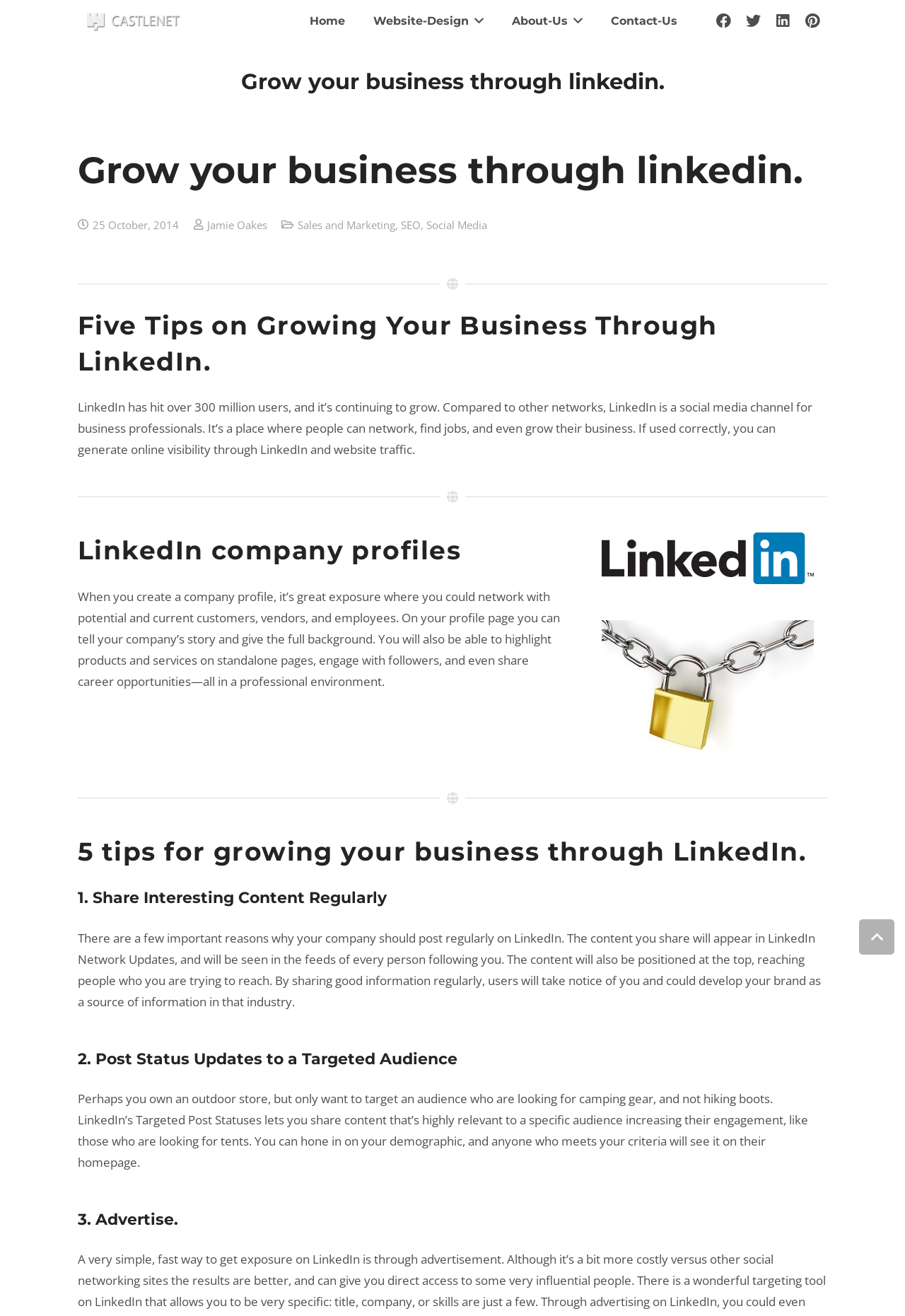Determine the bounding box coordinates of the region that needs to be clicked to achieve the task: "Click on the Facebook link".

[0.783, 0.005, 0.816, 0.027]